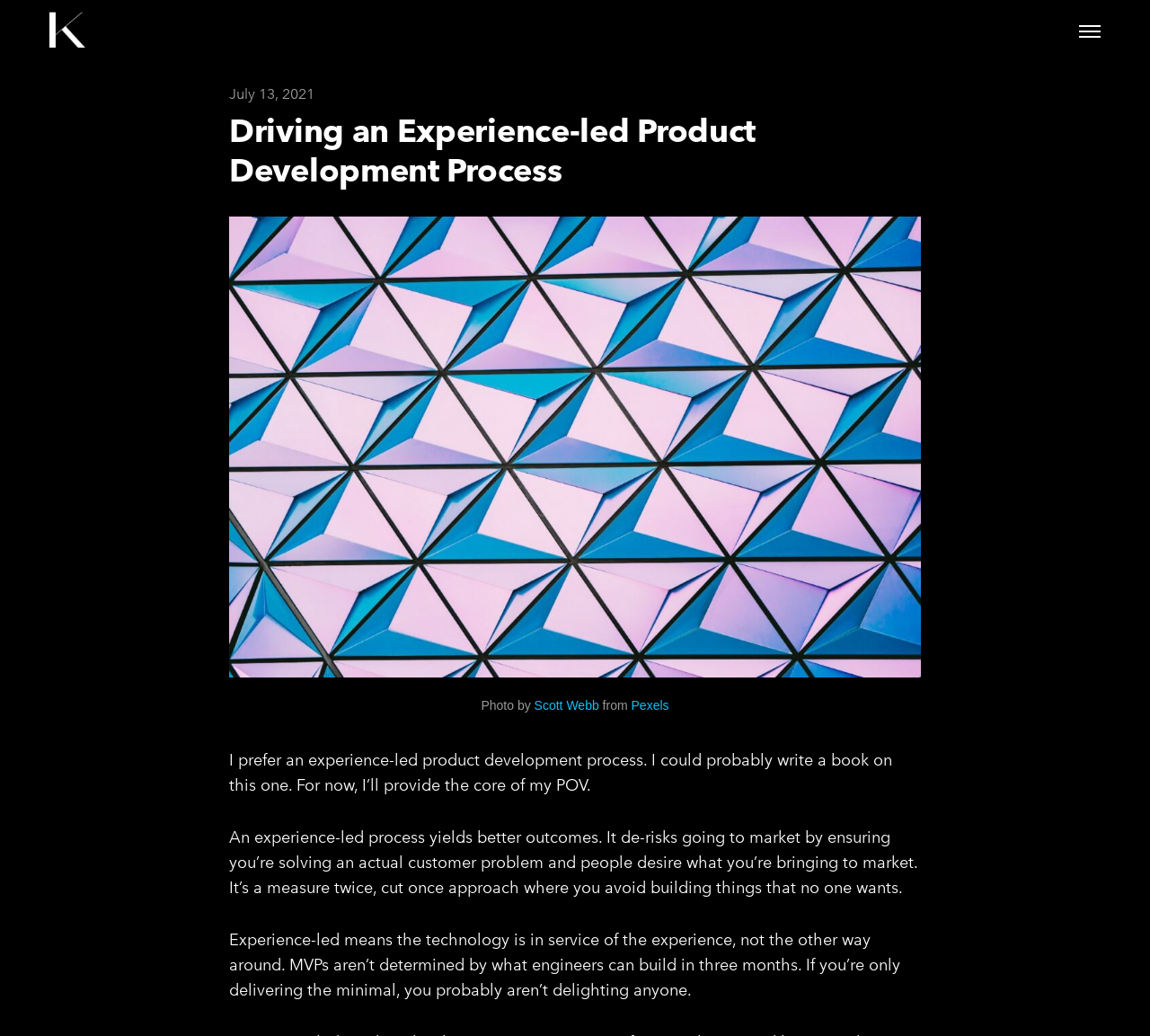Use the details in the image to answer the question thoroughly: 
What is the date of the article?

I found the date of the article by looking at the link element with the text 'July 13, 2021' which is located at the top of the webpage.